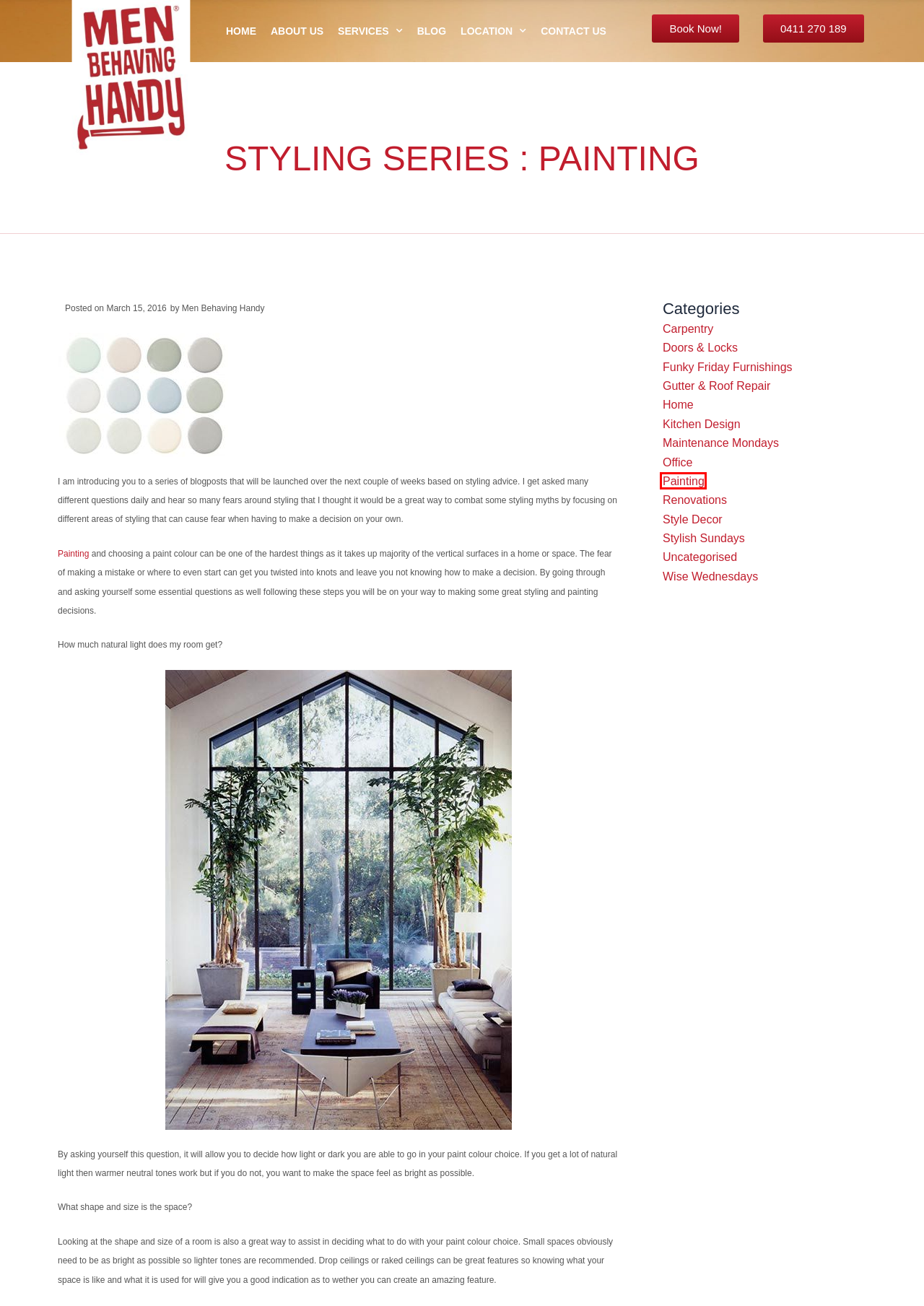Given a screenshot of a webpage with a red bounding box, please pick the webpage description that best fits the new webpage after clicking the element inside the bounding box. Here are the candidates:
A. Style Decor Archives - Men Behaving Handy
B. Funky Friday Furnishings Archives - Men Behaving Handy
C. Gutter & Roof Repair Archives - Men Behaving Handy
D. Professional Painting Services in Perth | Residential & Commercial
E. Stylish Sundays Archives - Men Behaving Handy
F. Maintenance Mondays Archives - Men Behaving Handy
G. Painting Archives - Men Behaving Handy
H. Uncategorised Archives - Men Behaving Handy

G